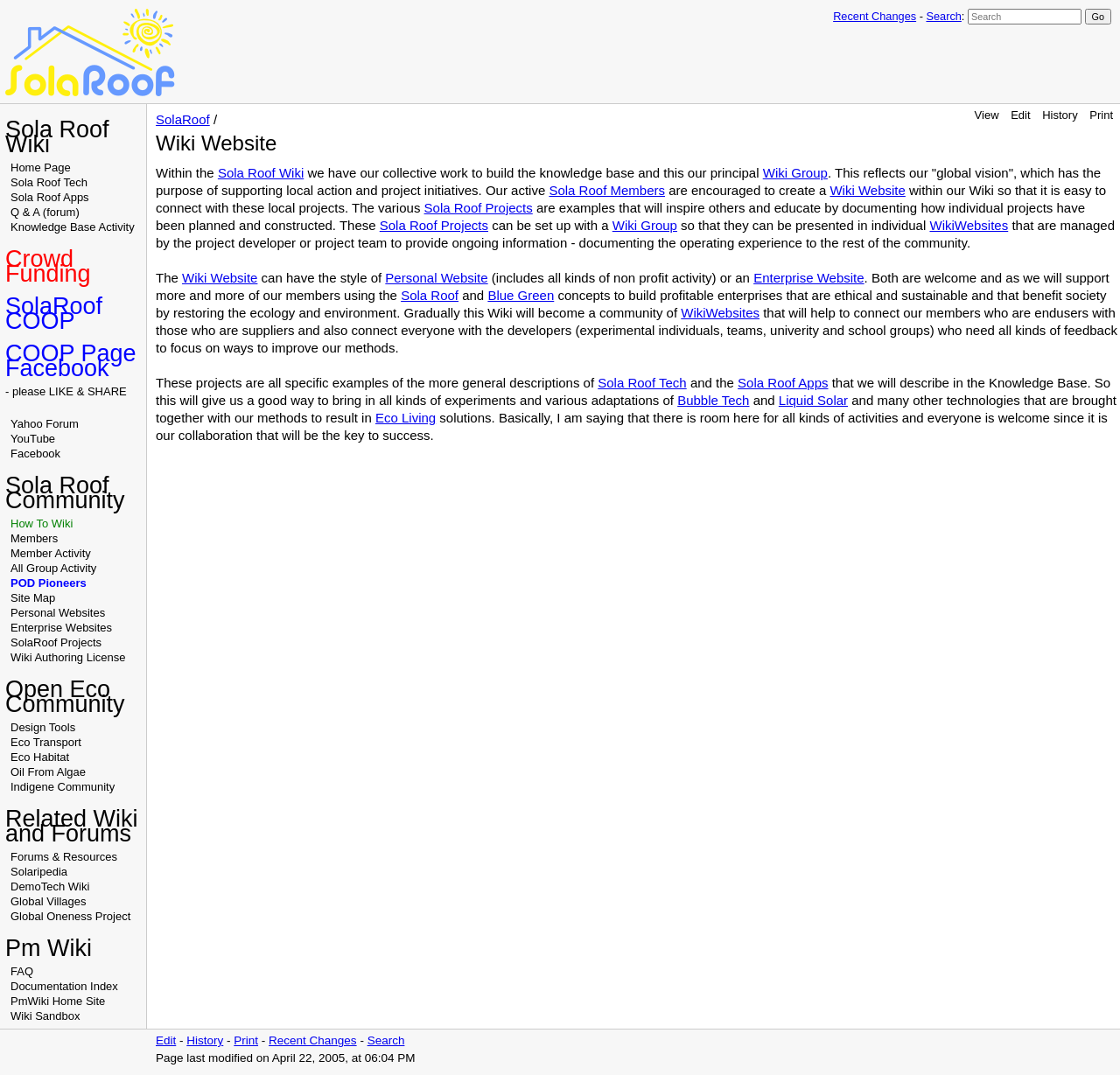What is the link to the 'How To Wiki'?
Using the visual information, reply with a single word or short phrase.

It is on the webpage